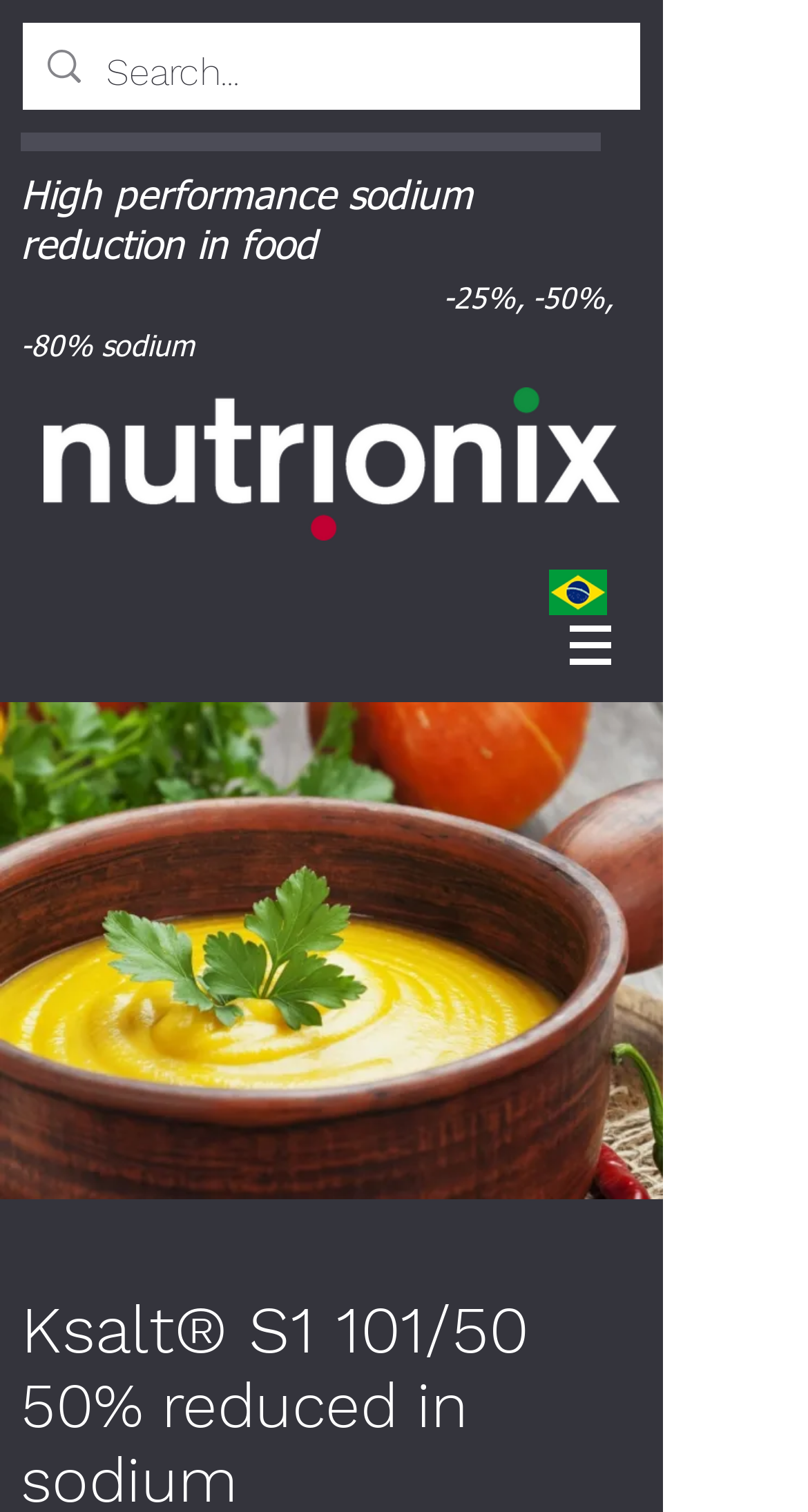Given the webpage screenshot, identify the bounding box of the UI element that matches this description: "aria-label="Search..." name="q" placeholder="Search..."".

[0.131, 0.015, 0.695, 0.08]